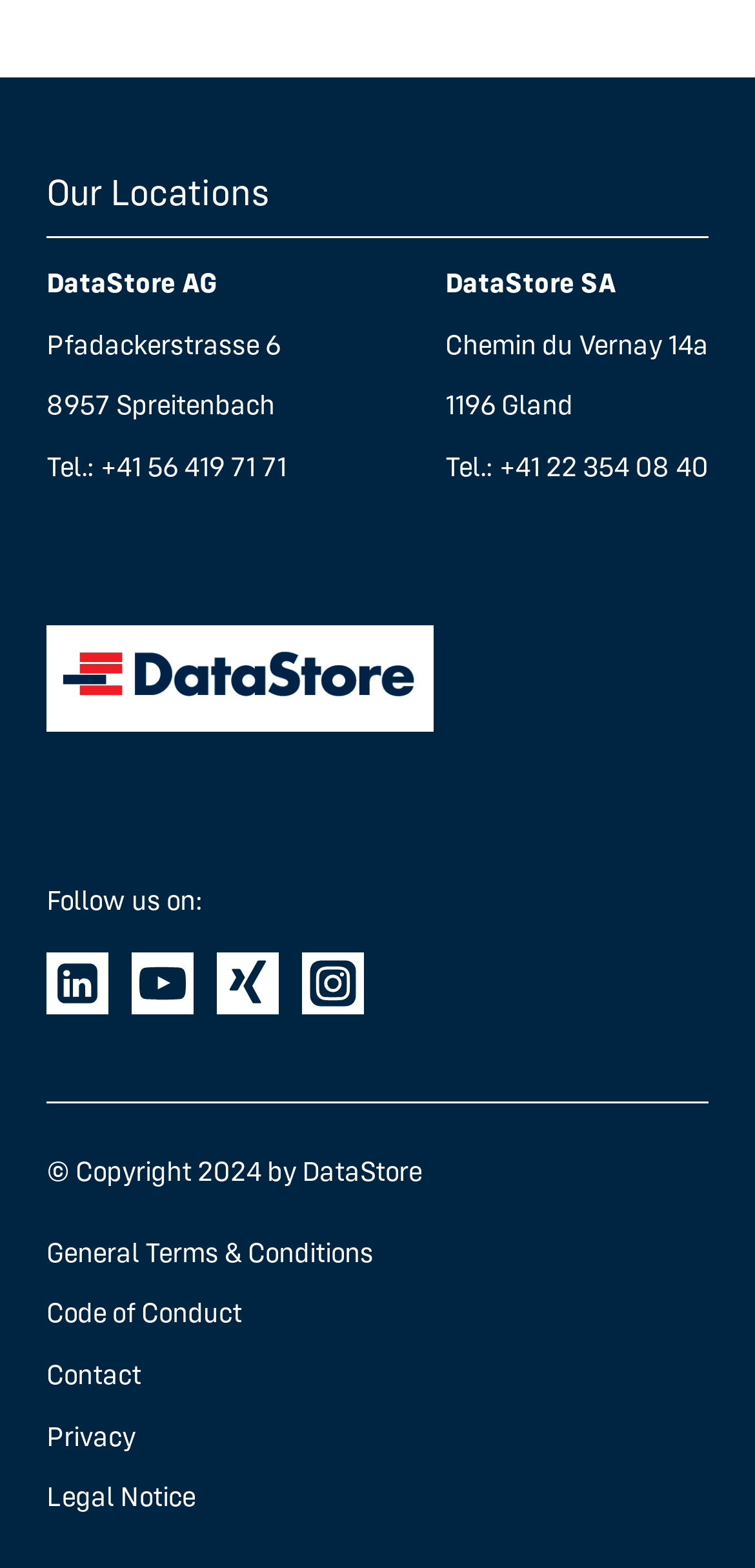Identify the bounding box coordinates of the HTML element based on this description: "Code of Conduct".

[0.062, 0.826, 0.321, 0.849]